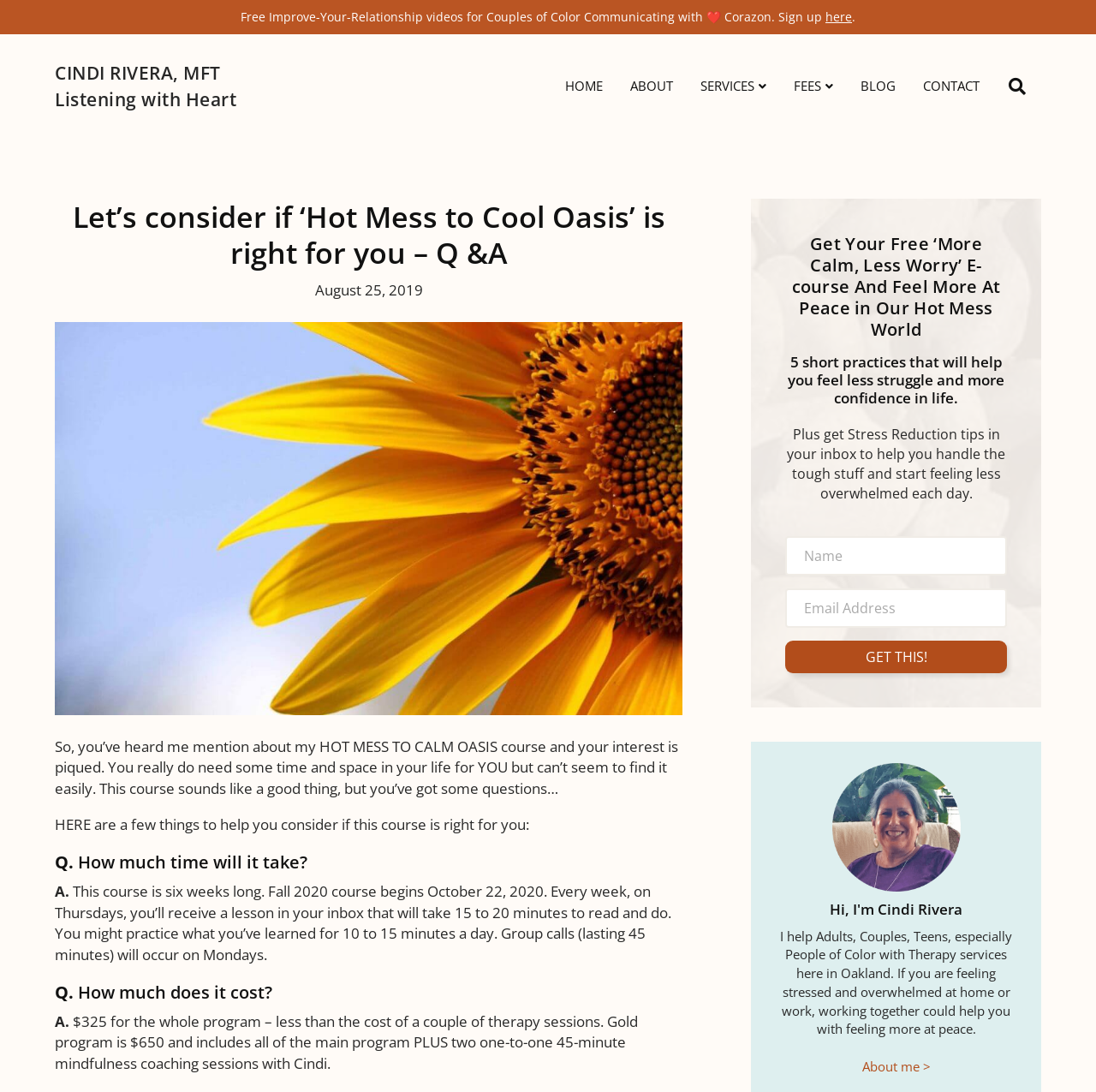Provide the bounding box coordinates of the area you need to click to execute the following instruction: "Read the blog".

[0.773, 0.051, 0.83, 0.107]